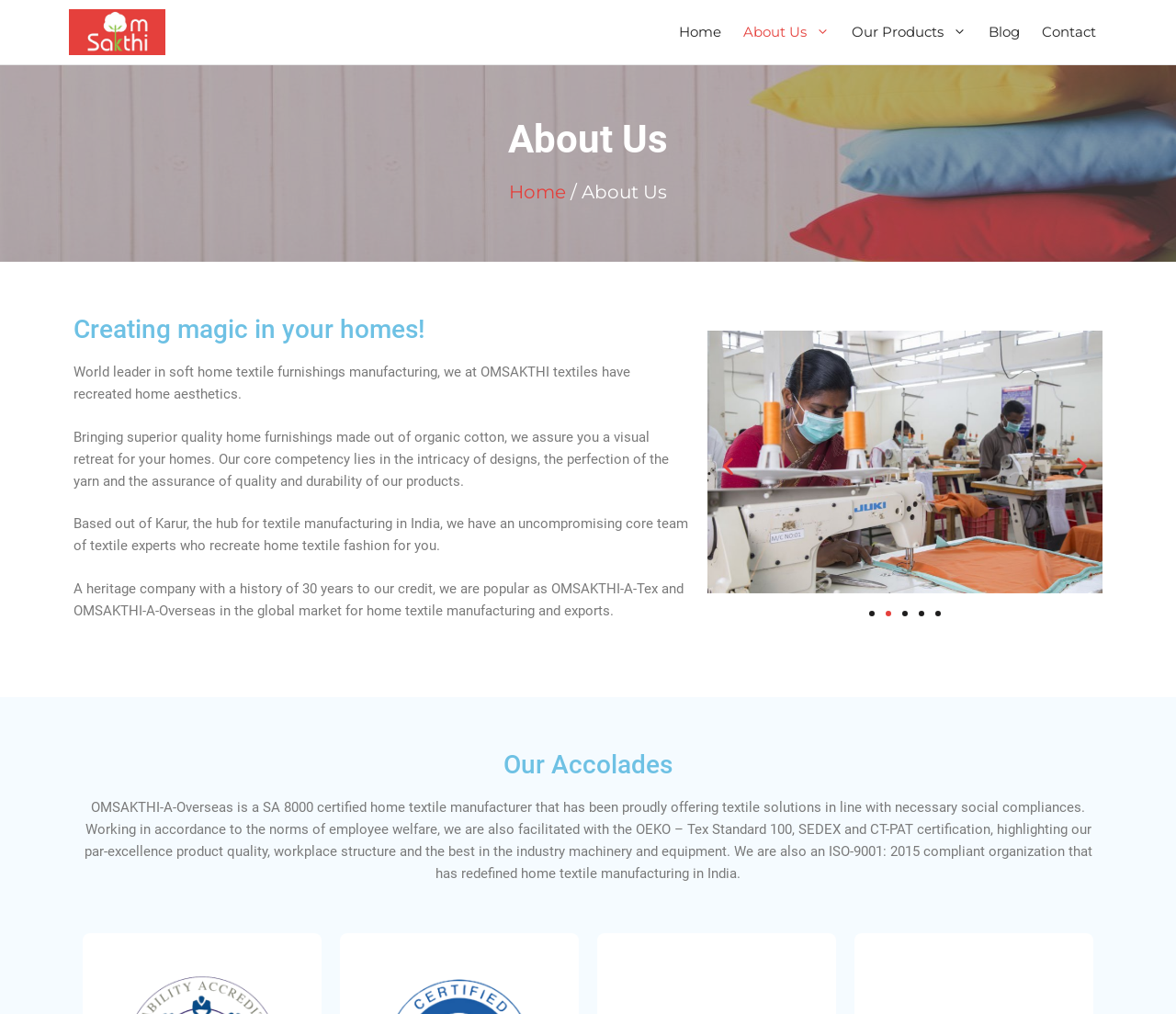Locate the bounding box for the described UI element: "Contact". Ensure the coordinates are four float numbers between 0 and 1, formatted as [left, top, right, bottom].

[0.877, 0.0, 0.941, 0.063]